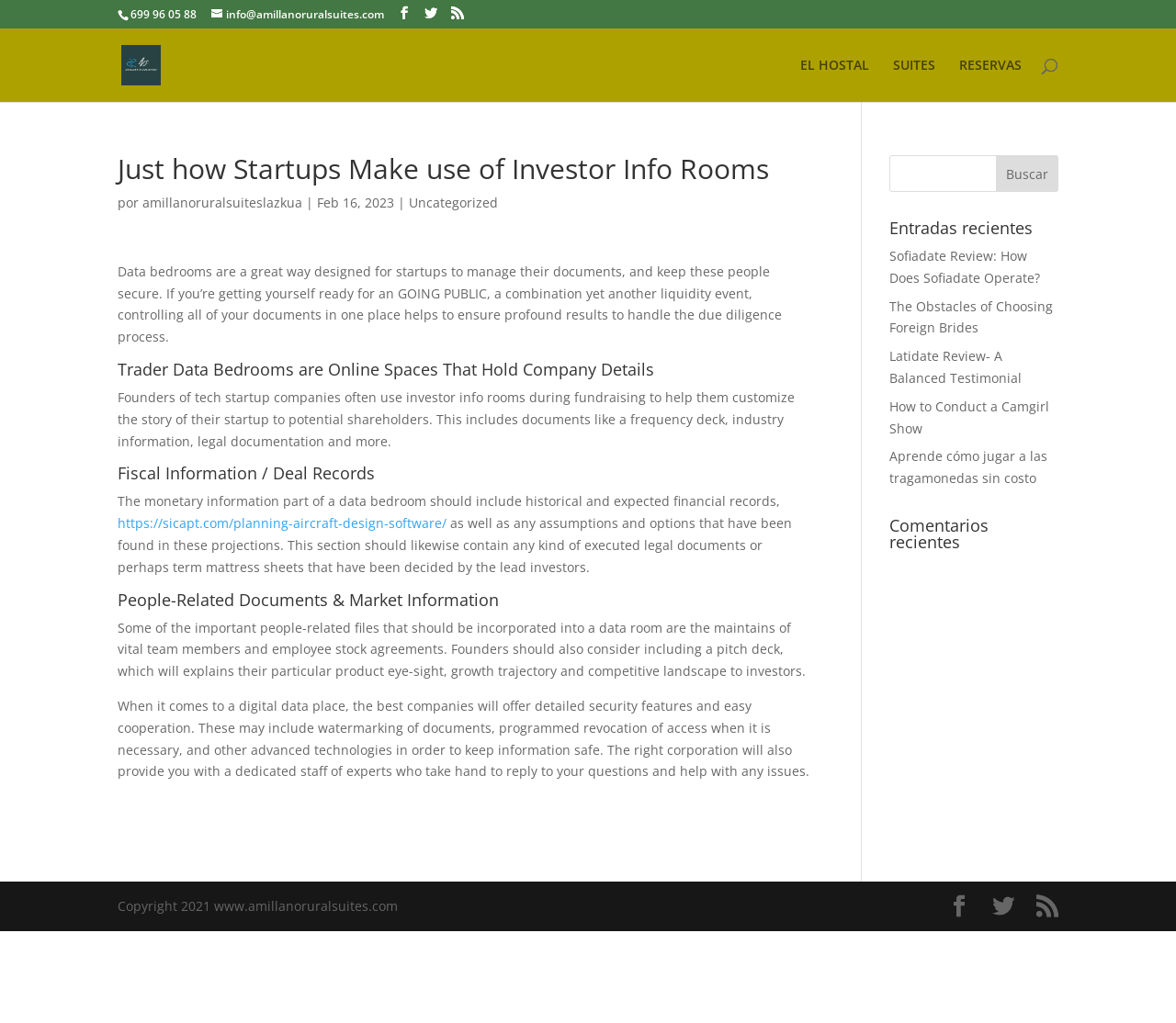Identify and provide the main heading of the webpage.

Just how Startups Make use of Investor Info Rooms